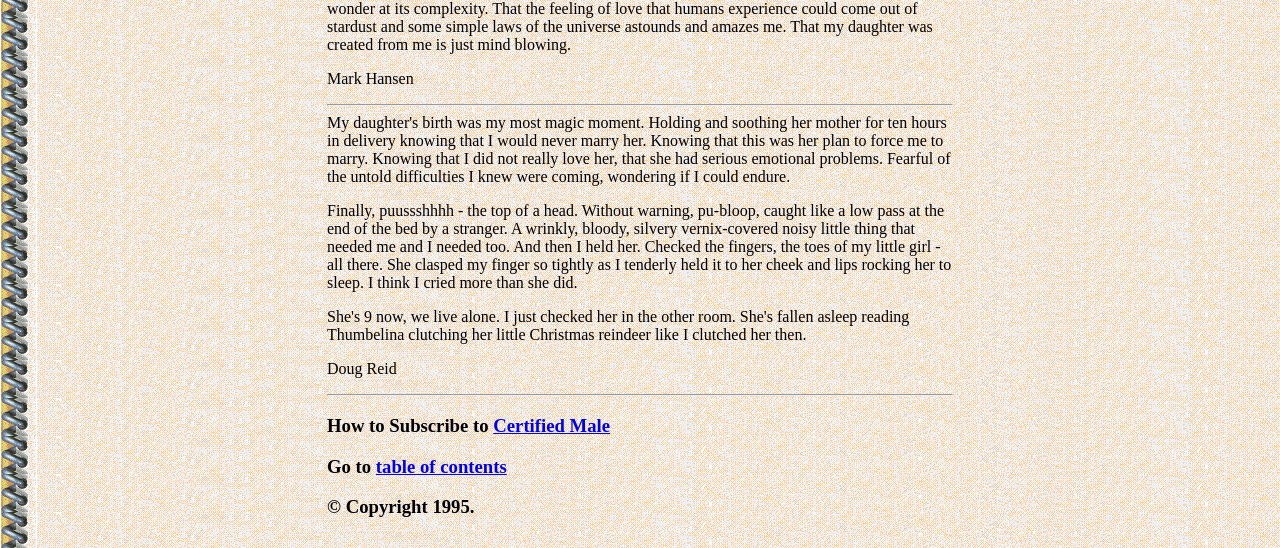Refer to the screenshot and answer the following question in detail:
Who is the author of the first story?

The first story on the webpage is written by Mark Hansen, as indicated by the StaticText element with the text 'Mark Hansen' at the top of the page.